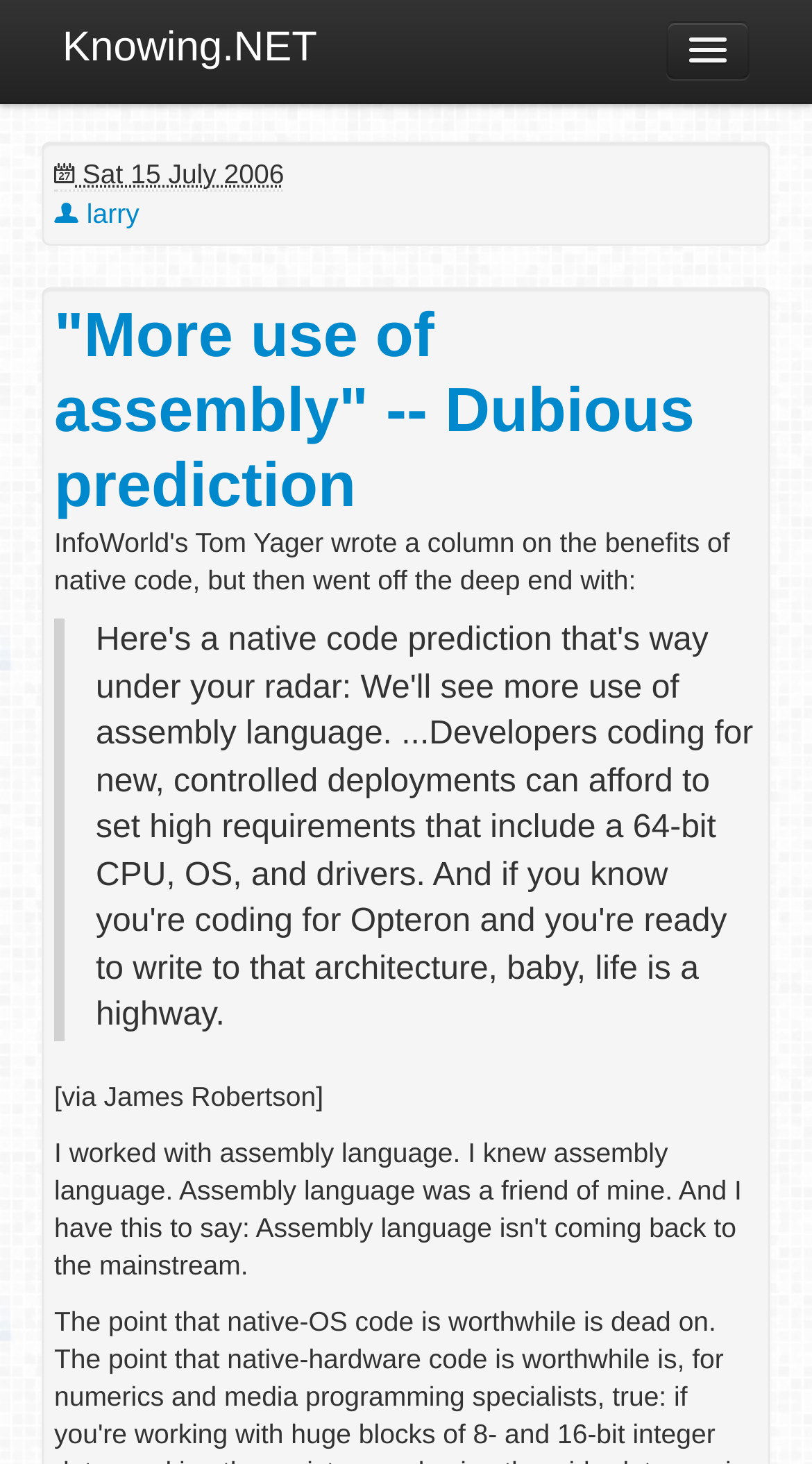Create a detailed narrative describing the layout and content of the webpage.

The webpage appears to be a blog post titled '"More use of assembly" -- Dubious prediction' on the Knowing.NET website. At the top left, there is a link to the website's homepage, "Knowing.NET". To the right of this link, there are several links to different categories, including "About", "ML", "Offtopic", "Other", "Programming", "Reviews", "Xamarin", and "Archives". These links are aligned horizontally and take up most of the top section of the page.

Below the links, there is a content information section that displays the post's date, "Sat 15 July 2006", and the author's name, "larry". The title of the post, '"More use of assembly" -- Dubious prediction', is a heading that spans the width of the page.

The main content of the post is contained within a blockquote, which takes up most of the page's body. At the bottom of the page, there is a note that reads "[via James Robertson]".